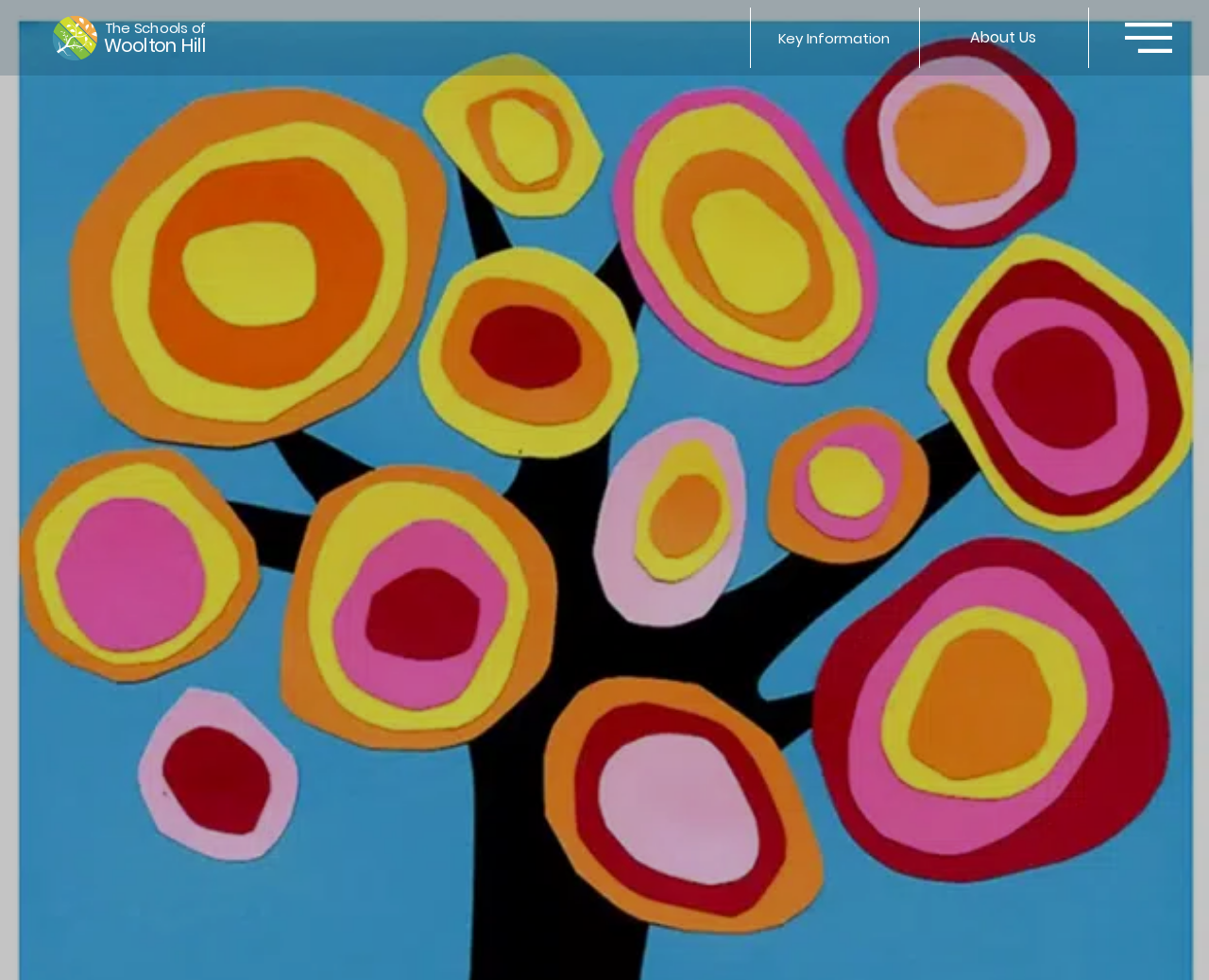Show the bounding box coordinates for the HTML element as described: "Key Information".

[0.62, 0.0, 0.76, 0.077]